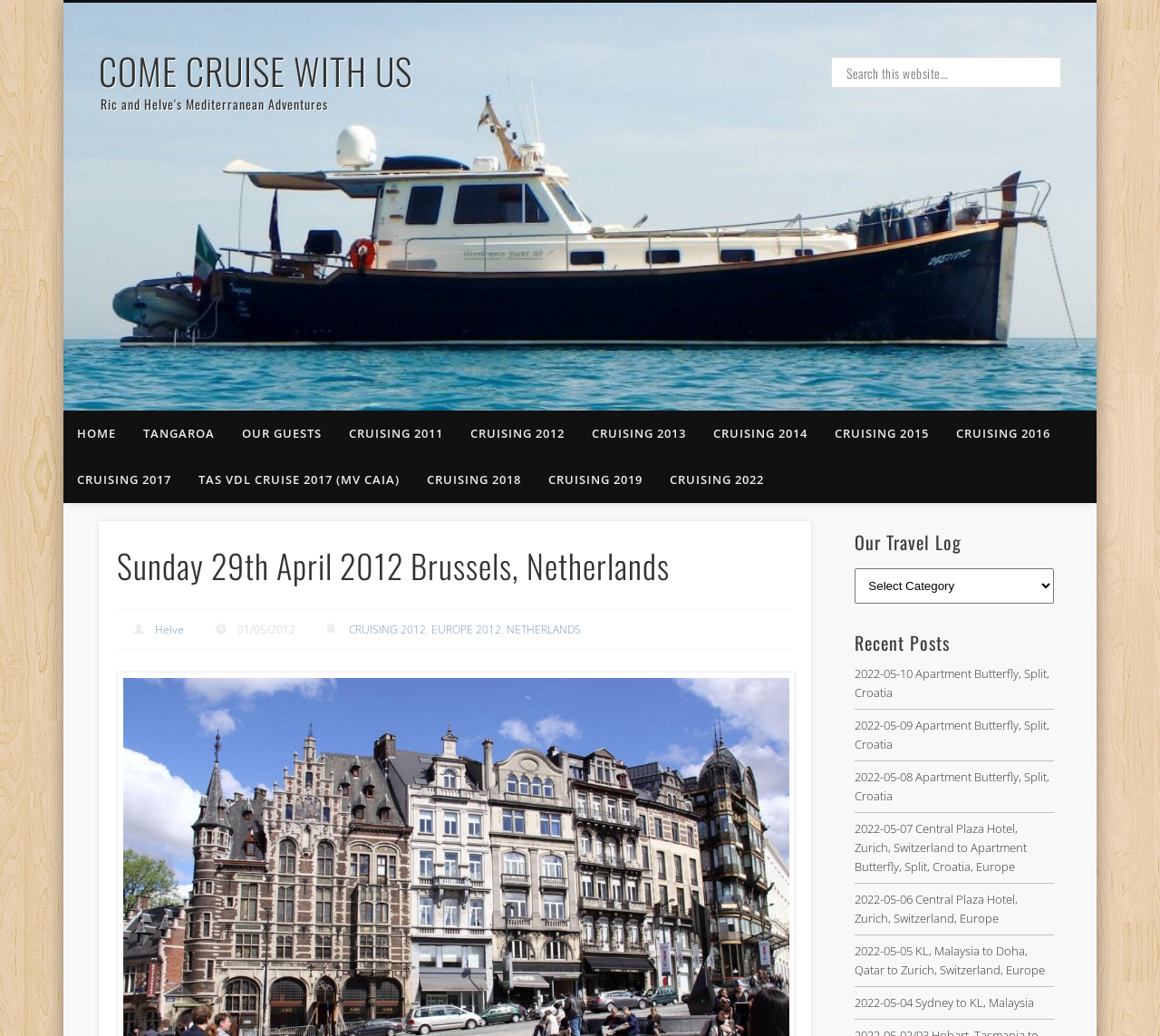Extract the bounding box coordinates for the described element: "CRUISING 2014". The coordinates should be represented as four float numbers between 0 and 1: [left, top, right, bottom].

[0.603, 0.396, 0.708, 0.441]